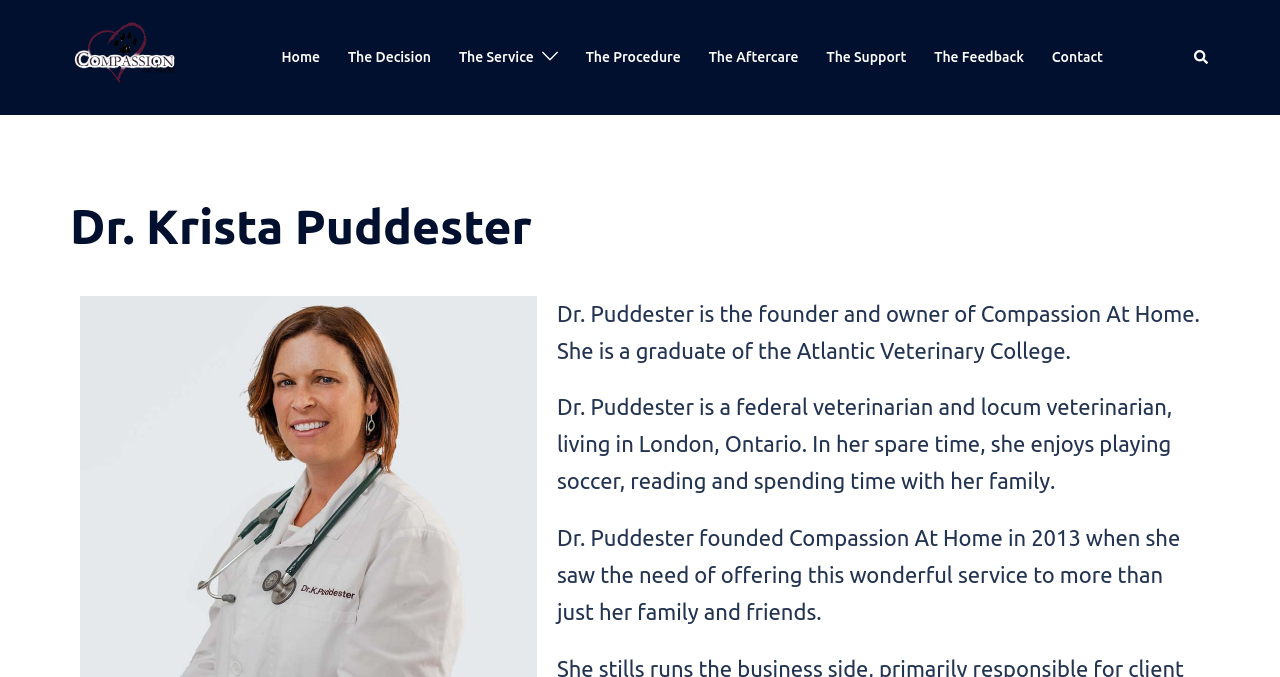Identify the bounding box coordinates of the section to be clicked to complete the task described by the following instruction: "search the website". The coordinates should be four float numbers between 0 and 1, formatted as [left, top, right, bottom].

[0.933, 0.073, 0.945, 0.097]